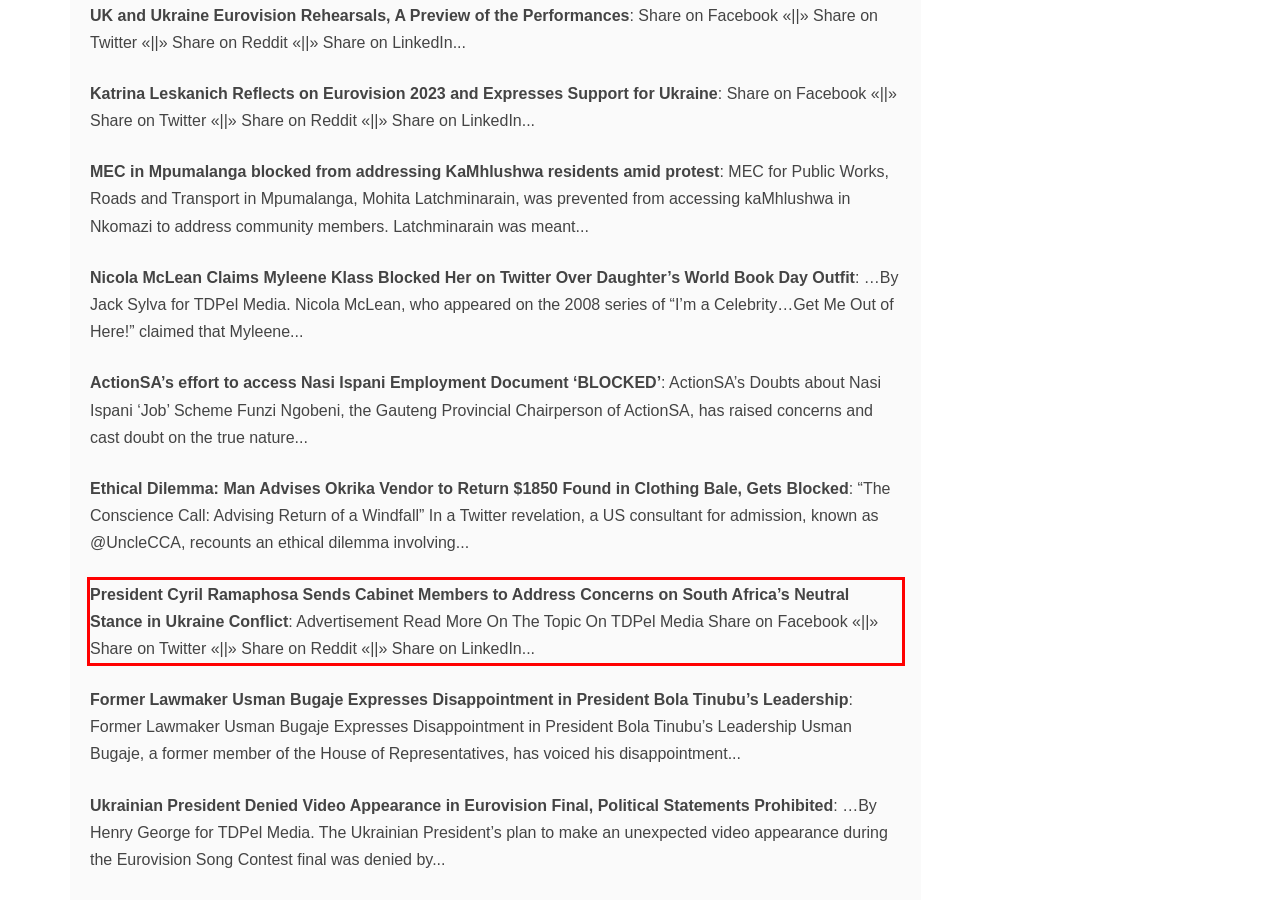Analyze the webpage screenshot and use OCR to recognize the text content in the red bounding box.

President Cyril Ramaphosa Sends Cabinet Members to Address Concerns on South Africa’s Neutral Stance in Ukraine Conflict: Advertisement Read More On The Topic On TDPel Media Share on Facebook «||» Share on Twitter «||» Share on Reddit «||» Share on LinkedIn...